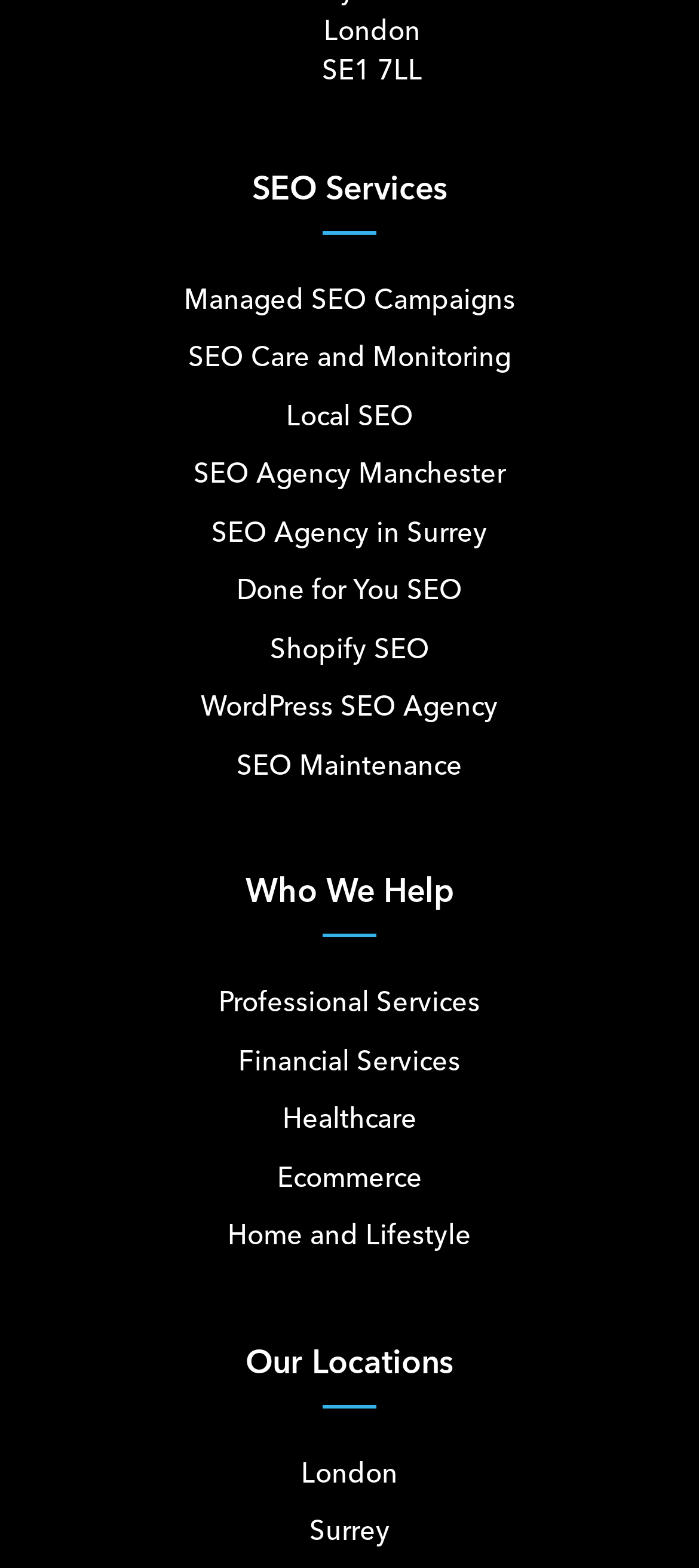Reply to the question with a single word or phrase:
What is the last SEO service listed on the page?

SEO Maintenance